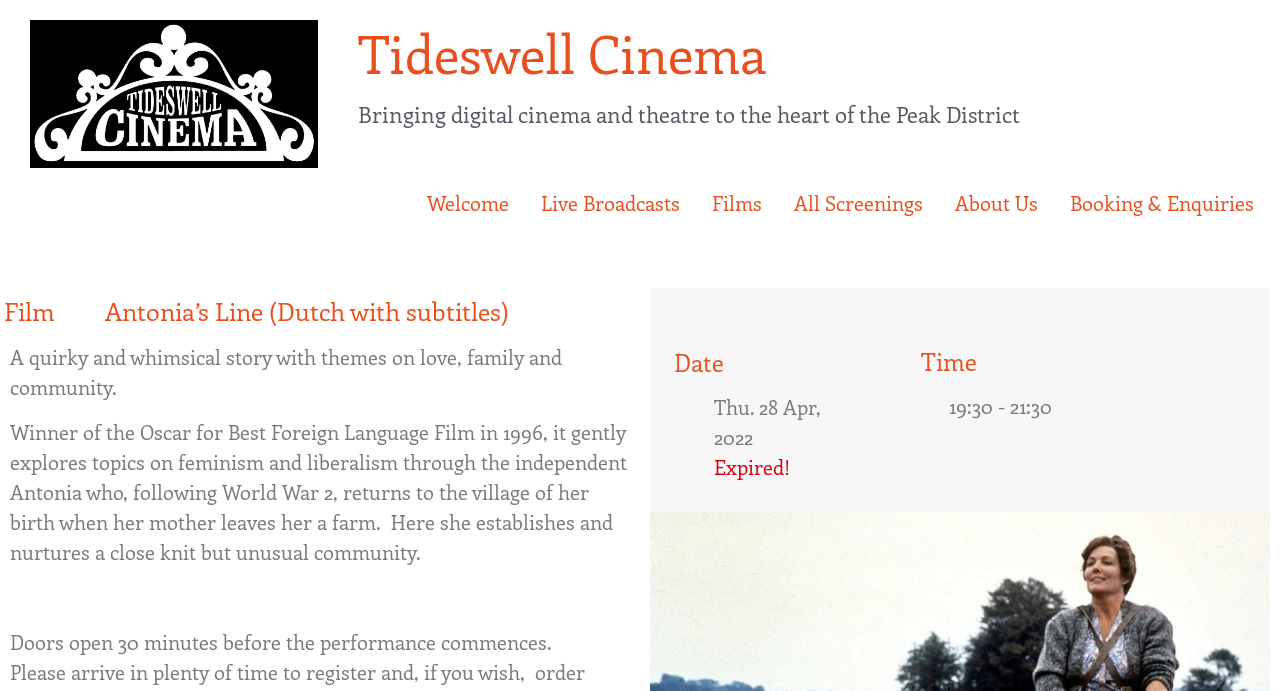Find and extract the text of the primary heading on the webpage.

Antonia’s Line (Dutch with subtitles)